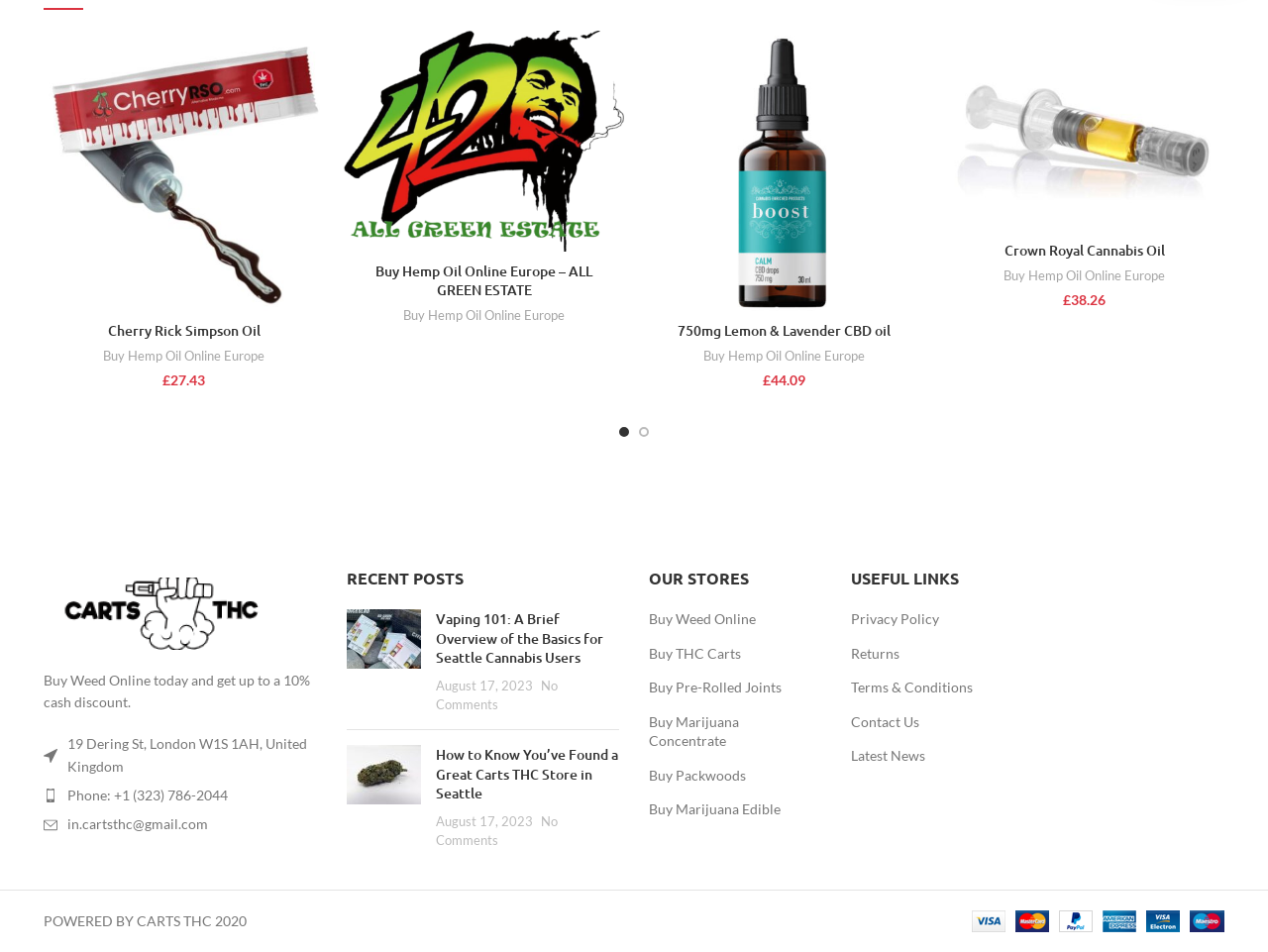Find the bounding box coordinates of the clickable element required to execute the following instruction: "Compare Buy Hemp Oil Online Europe". Provide the coordinates as four float numbers between 0 and 1, i.e., [left, top, right, bottom].

[0.457, 0.271, 0.484, 0.307]